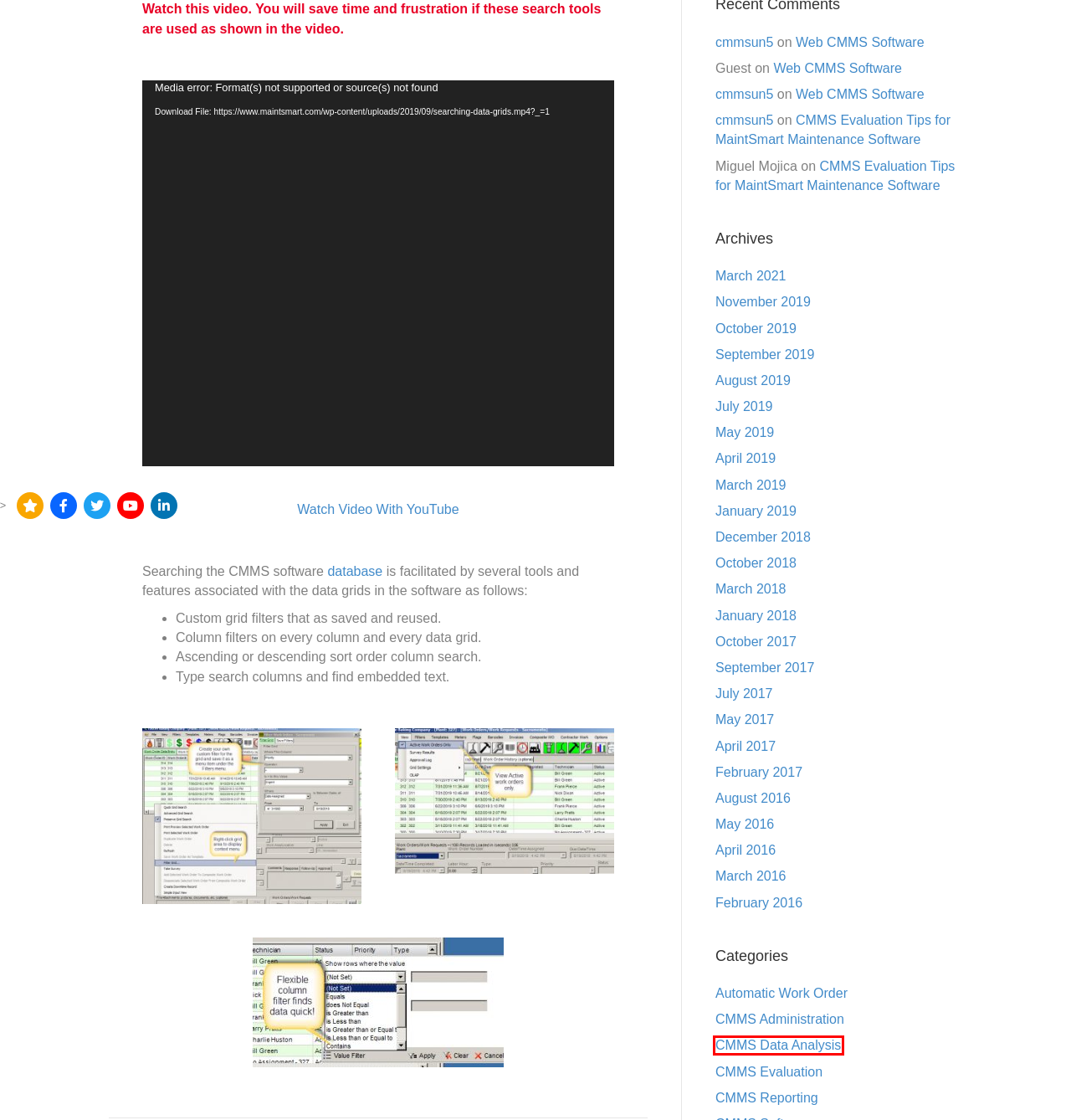Examine the screenshot of a webpage featuring a red bounding box and identify the best matching webpage description for the new page that results from clicking the element within the box. Here are the options:
A. September 2017 - CMMS Software for Preventive Maintenance
B. CMMS Data Analysis | CMMS Software Analysis and Reporting
C. February 2016 - CMMS Software for Preventive Maintenance
D. April 2019 - CMMS Software for Preventive Maintenance
E. February 2017 - CMMS Software for Preventive Maintenance
F. August 2016 - CMMS Software for Preventive Maintenance
G. October 2018 - CMMS Software for Preventive Maintenance
H. January 2019 - CMMS Software for Preventive Maintenance

B